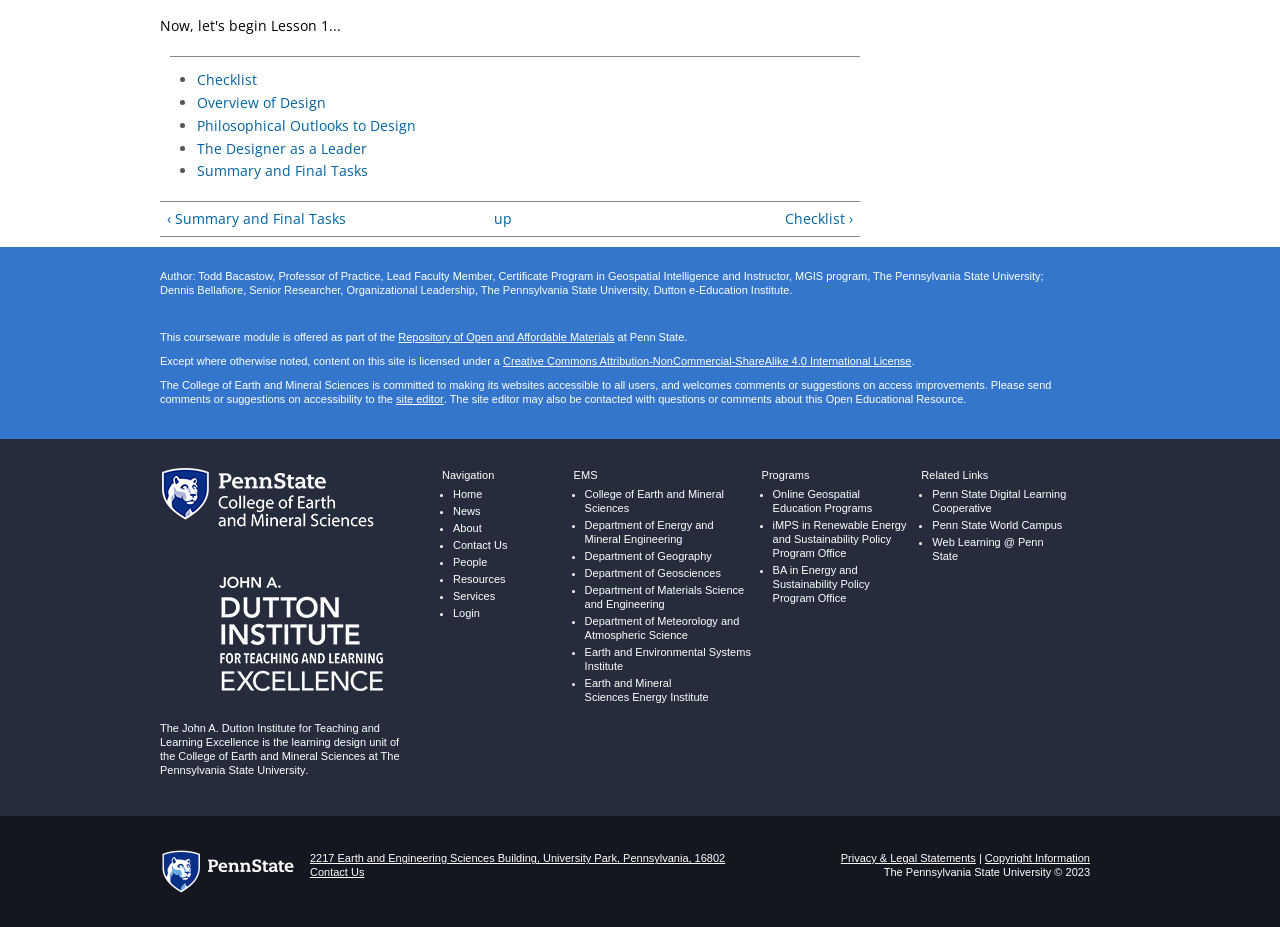Find the bounding box coordinates of the area that needs to be clicked in order to achieve the following instruction: "Click on the 'Checklist' link". The coordinates should be specified as four float numbers between 0 and 1, i.e., [left, top, right, bottom].

[0.154, 0.076, 0.201, 0.096]